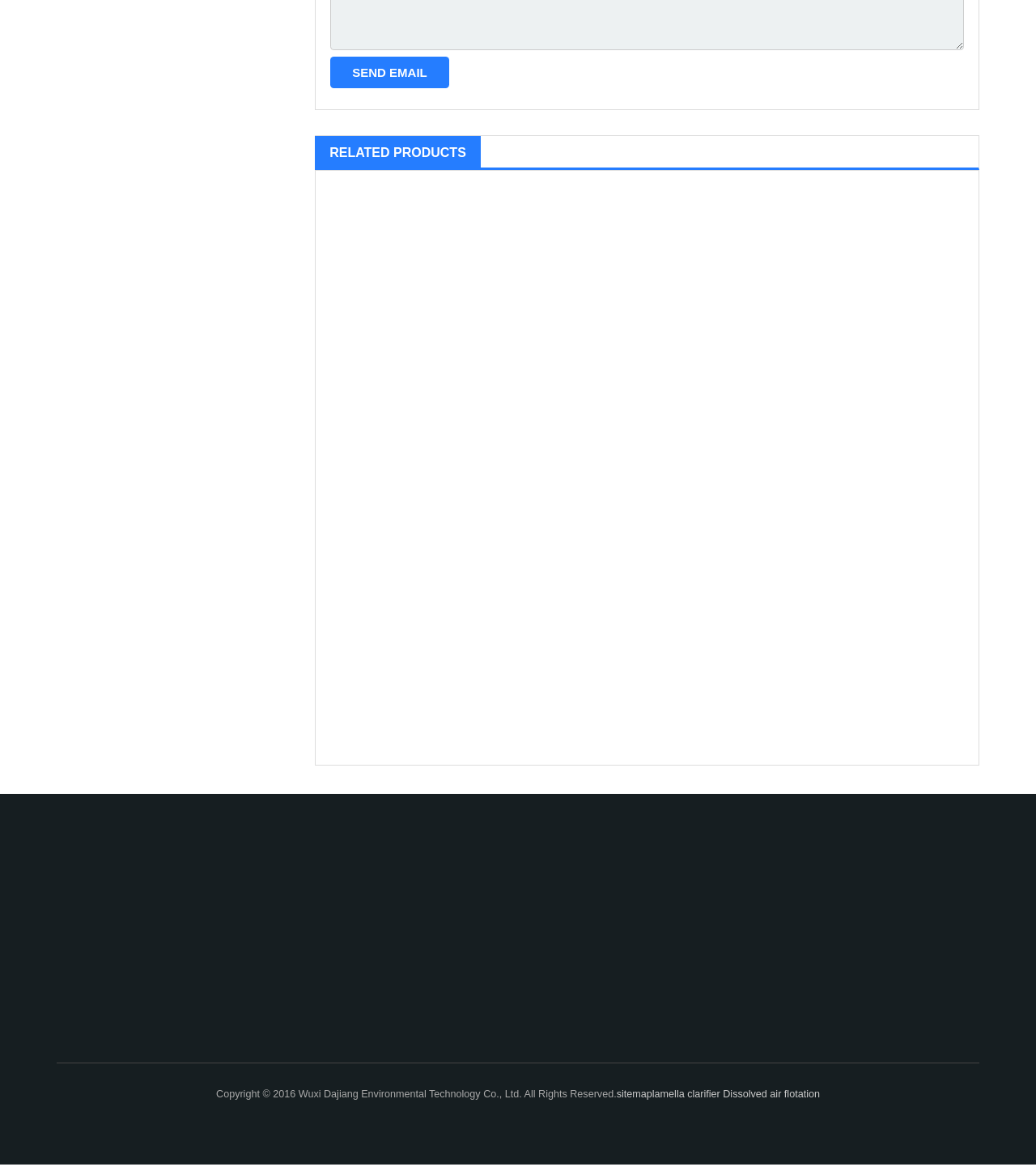How can users contact the website administrators?
Respond to the question with a single word or phrase according to the image.

Through email, phone, or address